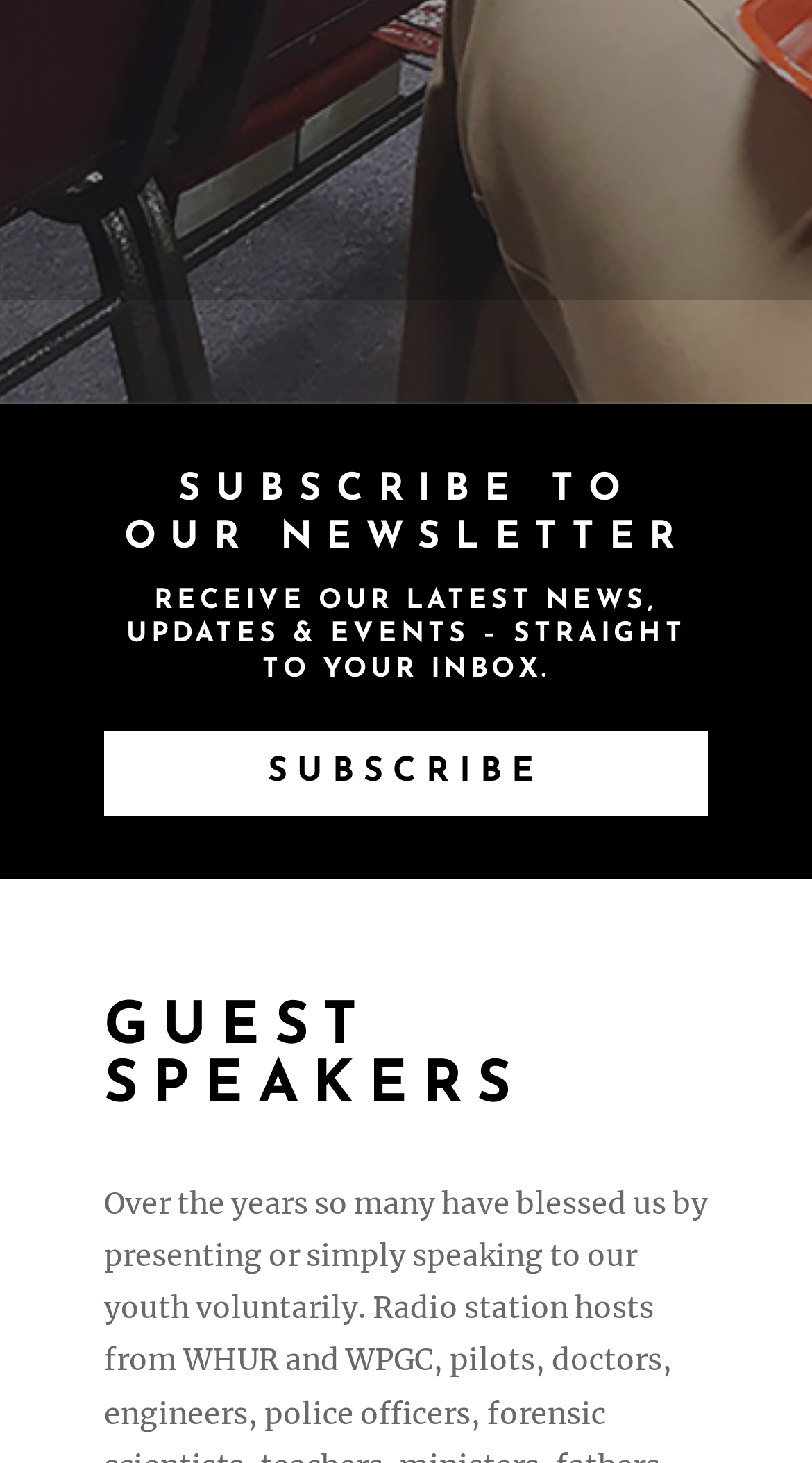Given the element description Subscribe, predict the bounding box coordinates for the UI element in the webpage screenshot. The format should be (top-left x, top-left y, bottom-right x, bottom-right y), and the values should be between 0 and 1.

[0.128, 0.5, 0.872, 0.558]